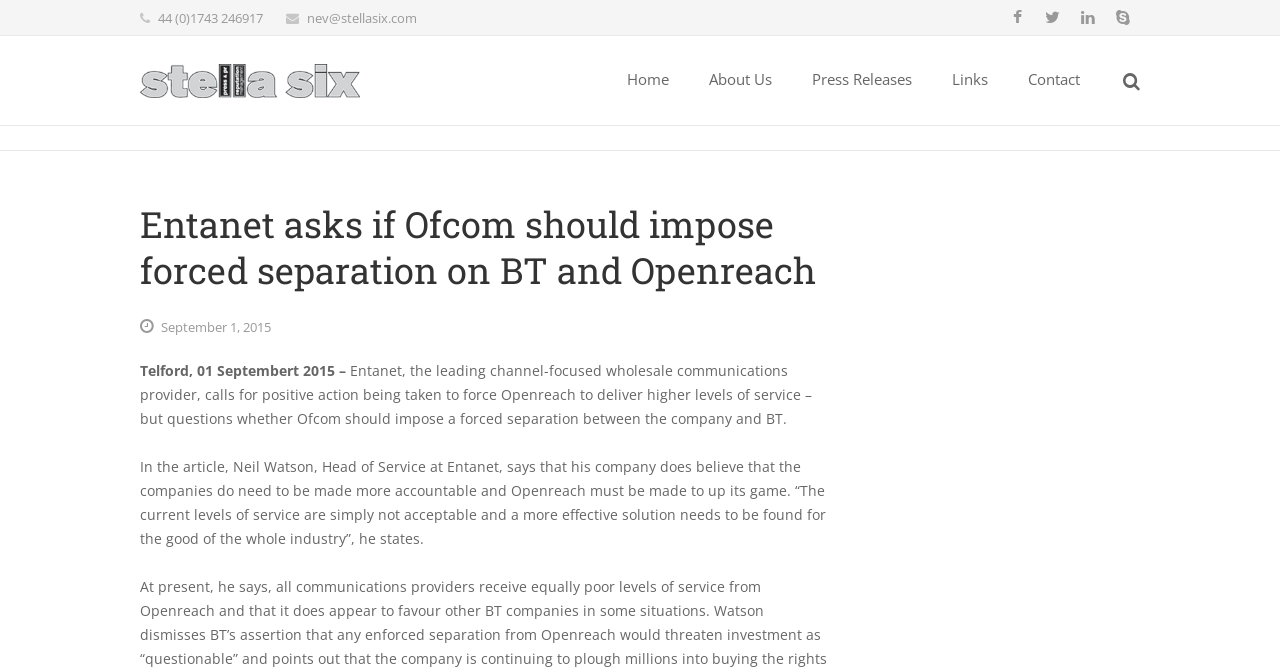Select the bounding box coordinates of the element I need to click to carry out the following instruction: "Click the 'Contact' link".

[0.788, 0.051, 0.859, 0.189]